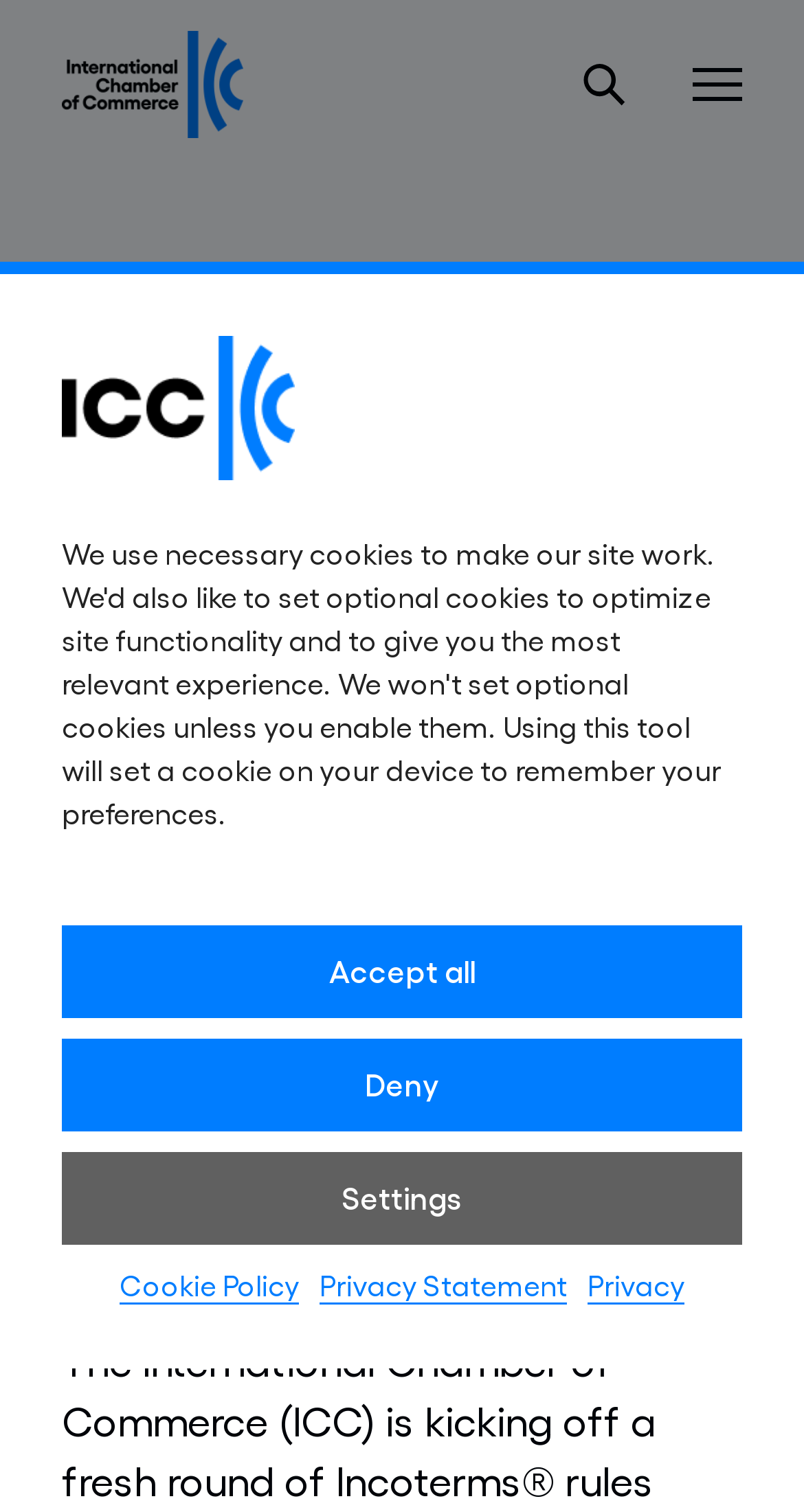Bounding box coordinates are to be given in the format (top-left x, top-left y, bottom-right x, bottom-right y). All values must be floating point numbers between 0 and 1. Provide the bounding box coordinate for the UI element described as: Open/Close the search bar

[0.723, 0.041, 0.779, 0.071]